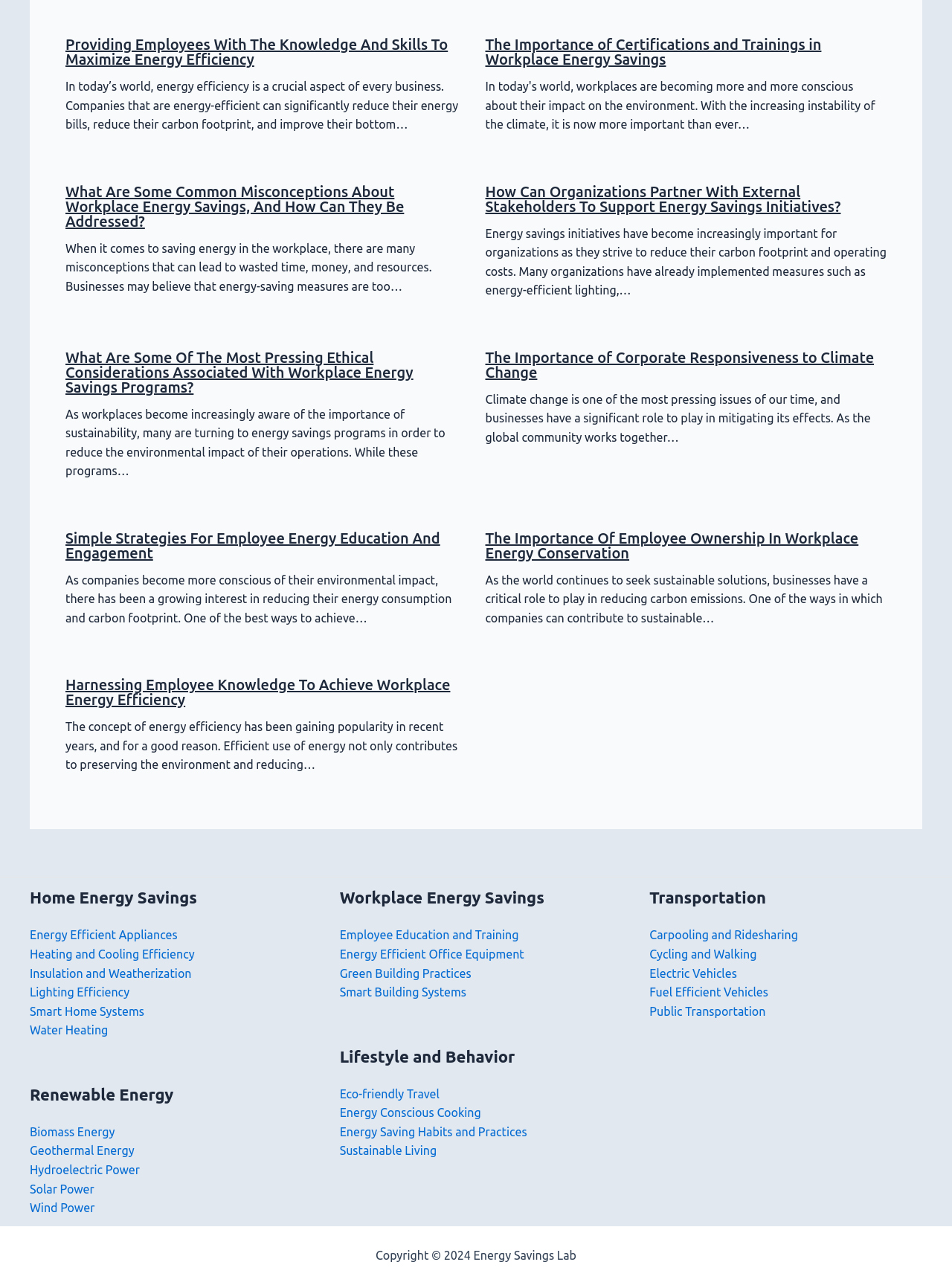Can you pinpoint the bounding box coordinates for the clickable element required for this instruction: "Click on the link 'Providing Employees With The Knowledge And Skills To Maximize Energy Efficiency'"? The coordinates should be four float numbers between 0 and 1, i.e., [left, top, right, bottom].

[0.069, 0.028, 0.47, 0.053]